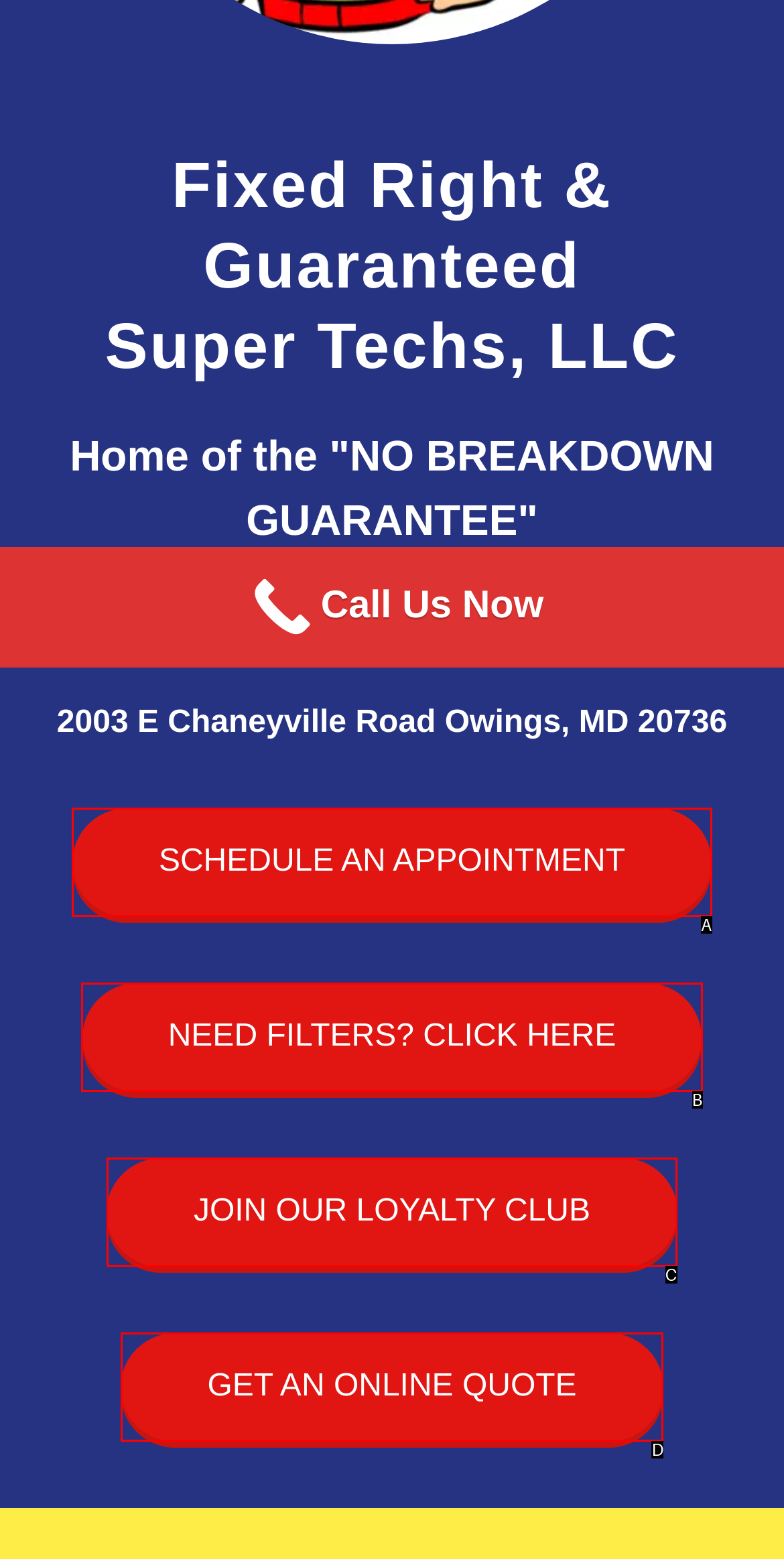Identify the UI element described as: SCHEDULE AN APPOINTMENT
Answer with the option's letter directly.

A